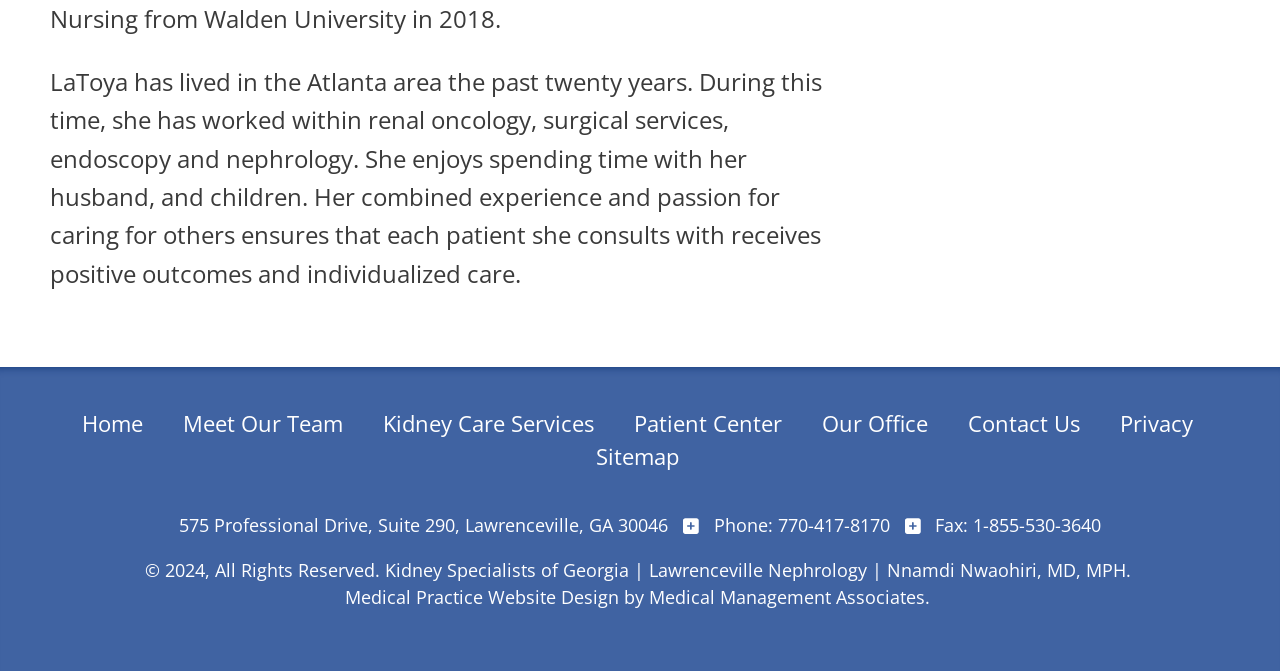Using the format (top-left x, top-left y, bottom-right x, bottom-right y), and given the element description, identify the bounding box coordinates within the screenshot: Medical Practice Website Design

[0.27, 0.872, 0.484, 0.908]